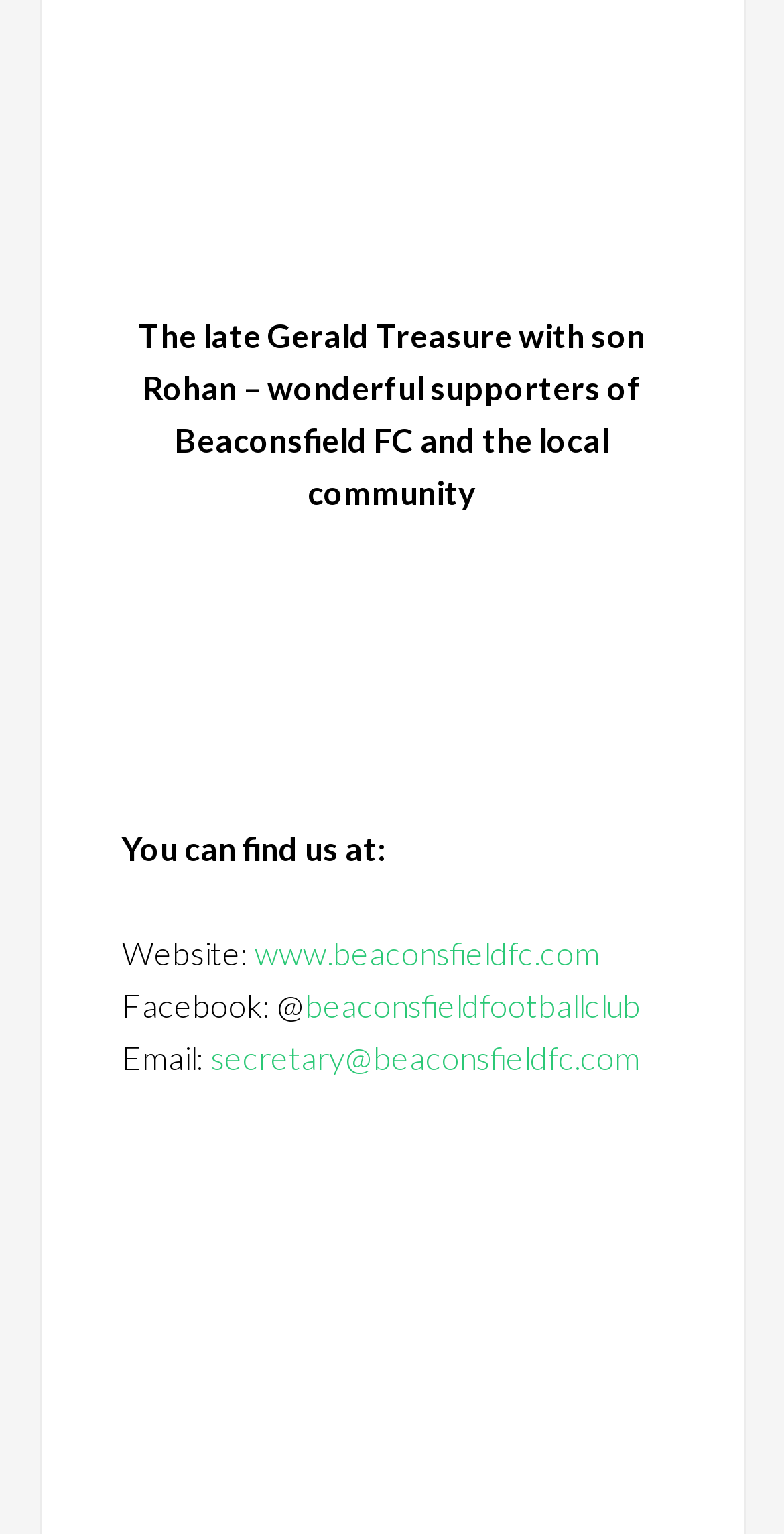What is the Facebook page of Beaconsfield Football Club?
Look at the webpage screenshot and answer the question with a detailed explanation.

I found the answer by looking at the text 'Facebook: @' and the corresponding link next to it, which is 'beaconsfieldfootballclub'.